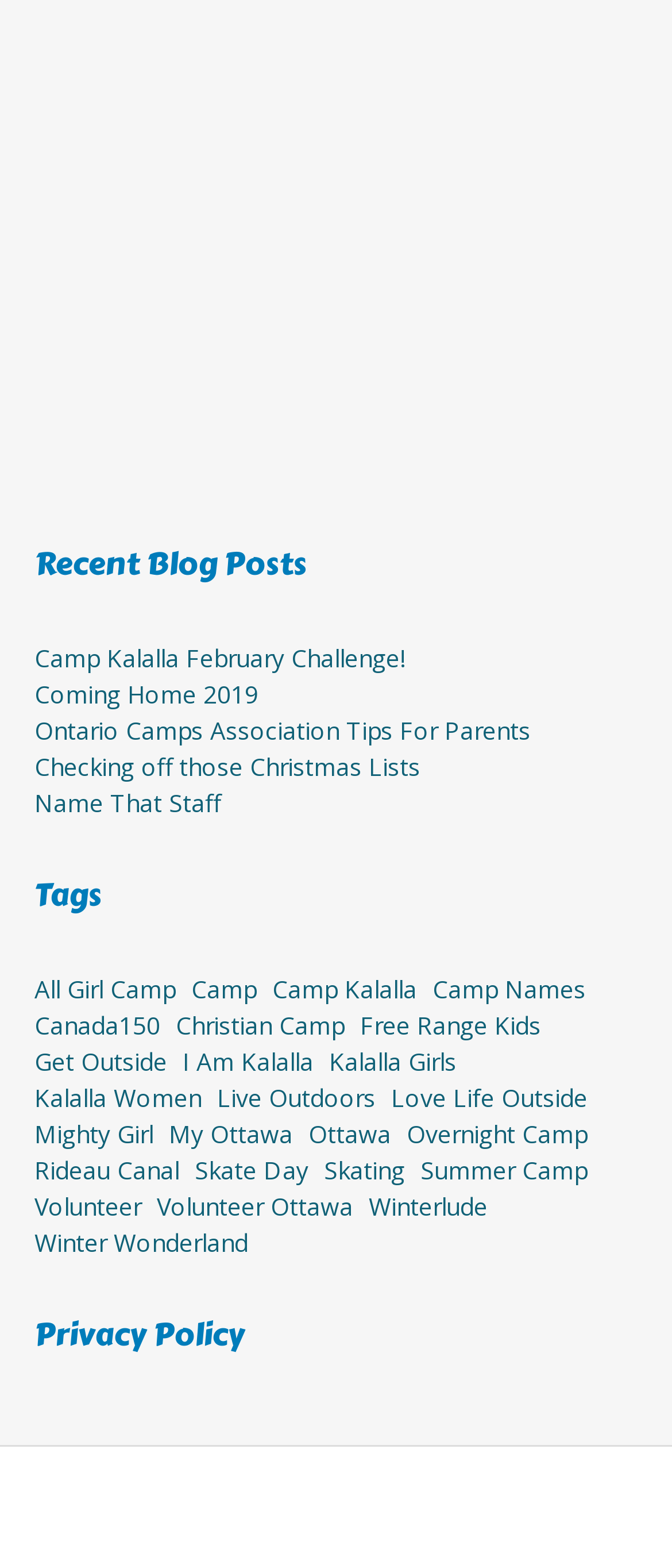What is the category with the most items?
Answer the question in a detailed and comprehensive manner.

I looked at the number of items in each category under the 'Tags' heading and found that 'overnight camp' has 15 items, which is the most among all categories.